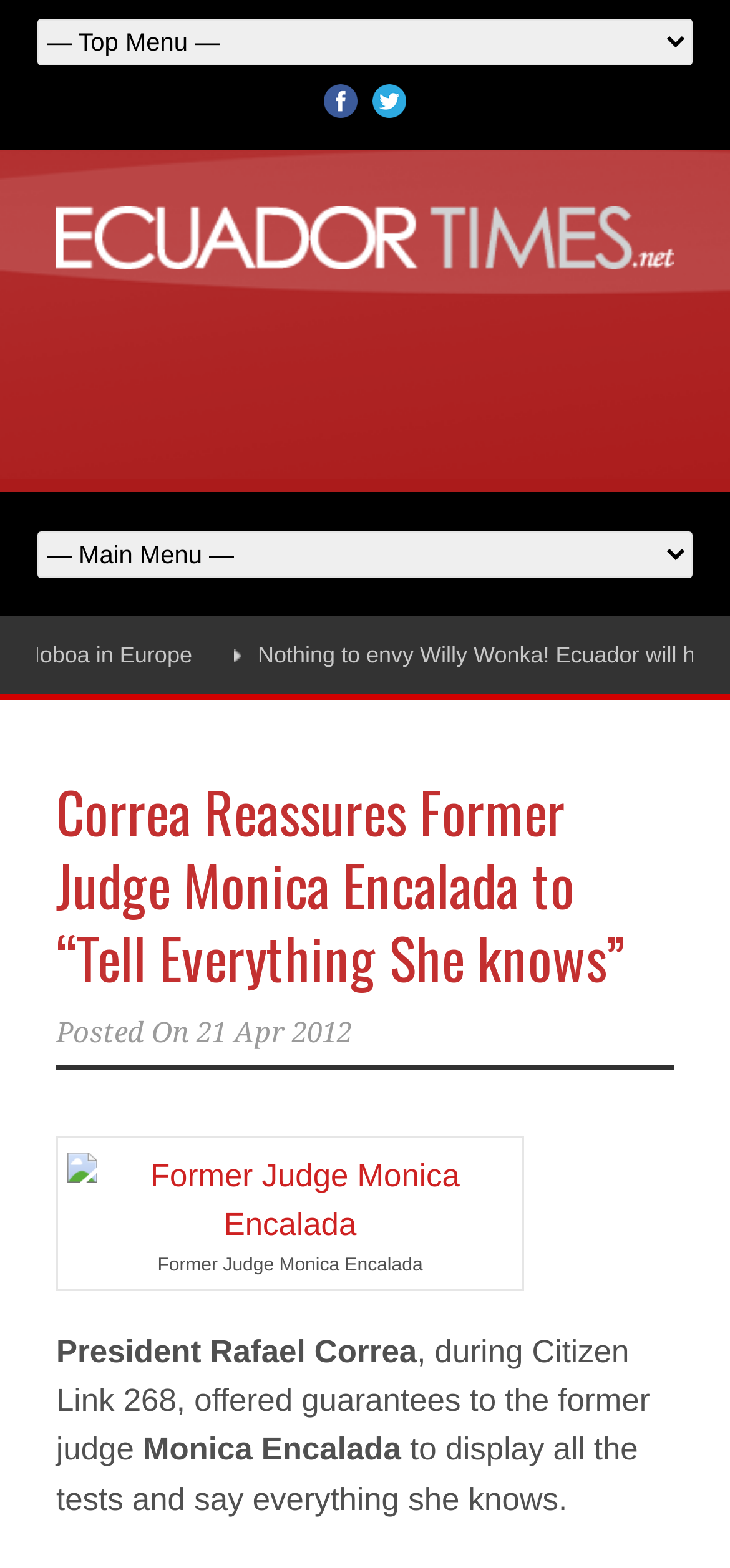Summarize the webpage in an elaborate manner.

The webpage is an article page from EcuadorTimes.net, with a focus on a news story about President Rafael Correa reassuring former Judge Monica Encalada to share her knowledge. 

At the top of the page, there is a navigation section with a combobox and social media links, including Facebook and Twitter, accompanied by their respective icons. 

Below the navigation section, there is a large banner that spans almost the entire width of the page, containing an advertisement. 

The main content of the page is divided into two sections. On the left side, there is a heading that displays the title of the article, "Correa Reassures Former Judge Monica Encalada to “Tell Everything She knows”". Below the heading, there is a section that shows the publication date, "21 Apr 2012". 

On the right side of the main content, there is an image of Former Judge Monica Encalada, accompanied by a caption. The article text starts below the image, with paragraphs describing the news story. The text mentions President Rafael Correa's statement, encouraging the former judge to share her knowledge.